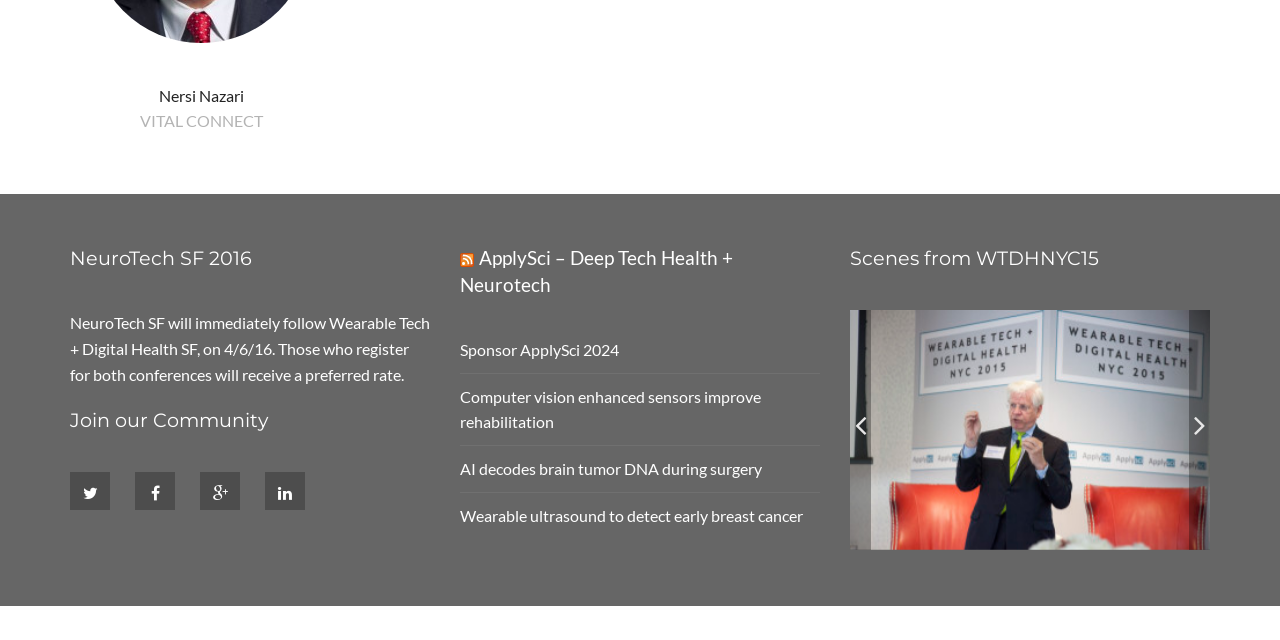Give the bounding box coordinates for this UI element: "Sponsor ApplySci 2024". The coordinates should be four float numbers between 0 and 1, arranged as [left, top, right, bottom].

[0.359, 0.532, 0.484, 0.561]